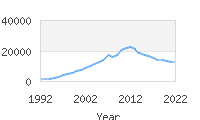Elaborate on all the features and components visible in the image.

The image presents a line graph that illustrates the trends of a specific data set over a span of years, from 1992 to 2022. The graph showcases a fluctuating trend, with notable peaks and troughs that suggest periods of growth and decline. The vertical axis likely represents the quantity or frequency of a particular measurement, while the horizontal axis marks the passage of time. This visual representation provides insights into historical patterns and could be useful for understanding long-term changes related to child-rearing, particularly in the context of upbringing advice or popular baby names, as indicated by the surrounding article text. The graph enhances the content by offering a visual reference that complements the discussion on parenting strategies and trends.